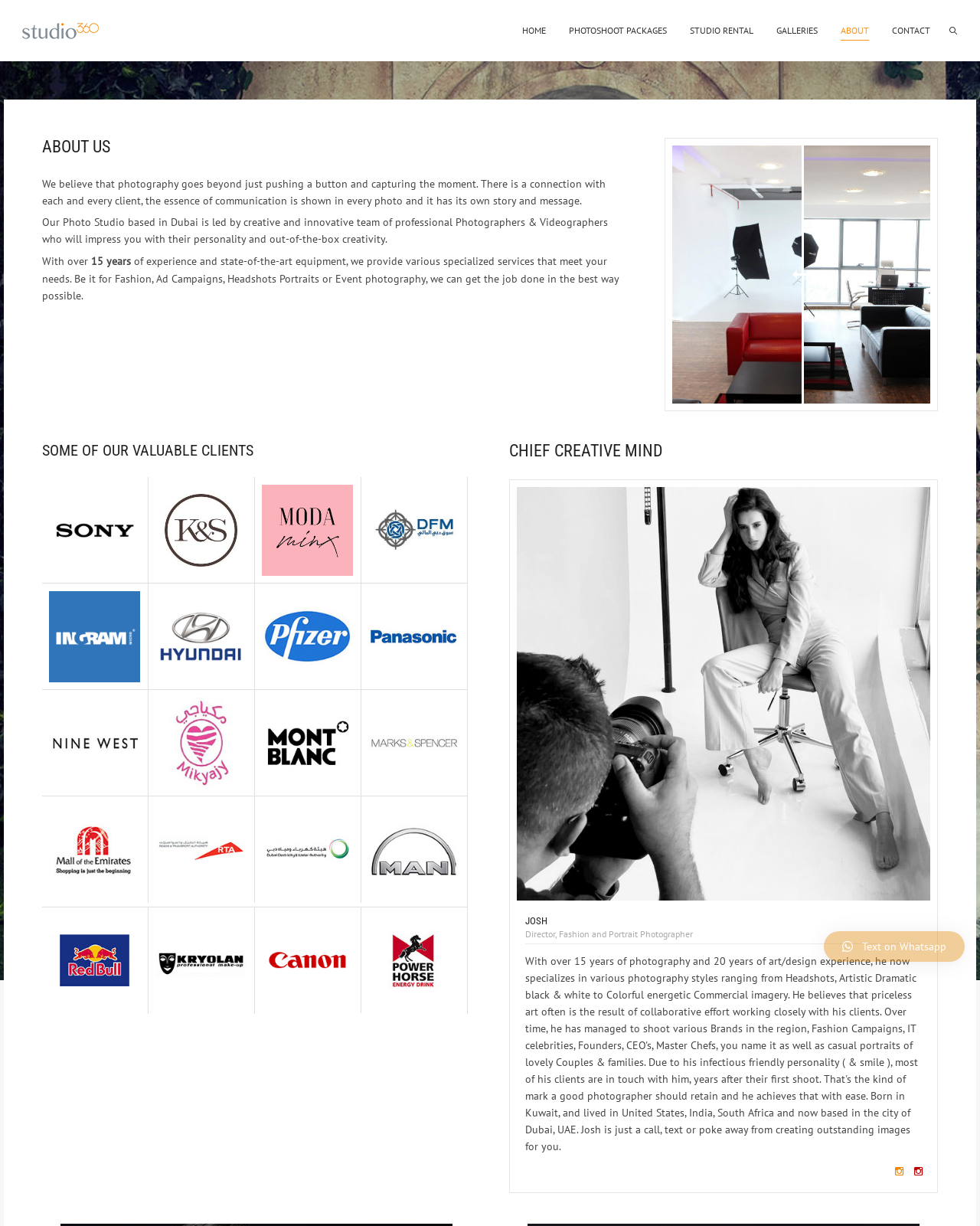Please identify the bounding box coordinates of the area that needs to be clicked to follow this instruction: "Check the CHIEF CREATIVE MIND section".

[0.52, 0.36, 0.957, 0.375]